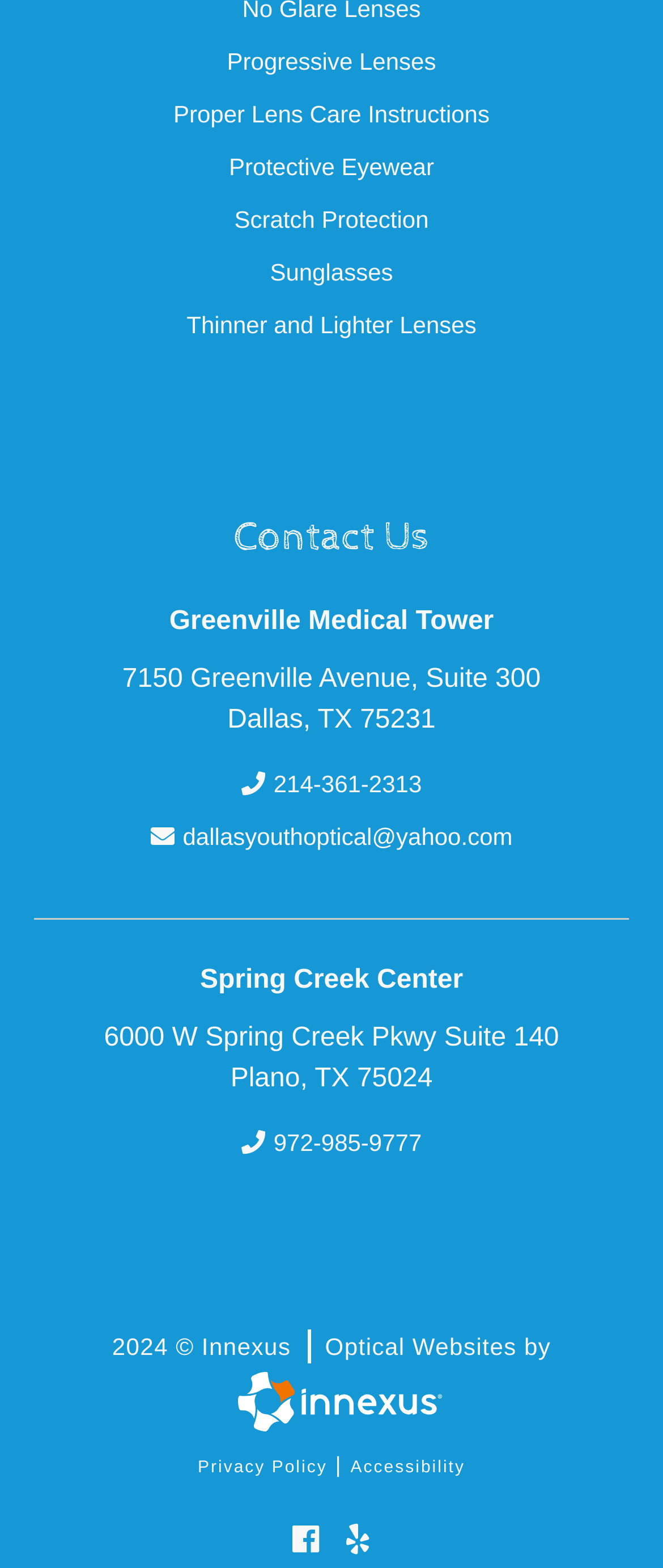What is the phone number of Spring Creek Center?
From the screenshot, provide a brief answer in one word or phrase.

972-985-9777